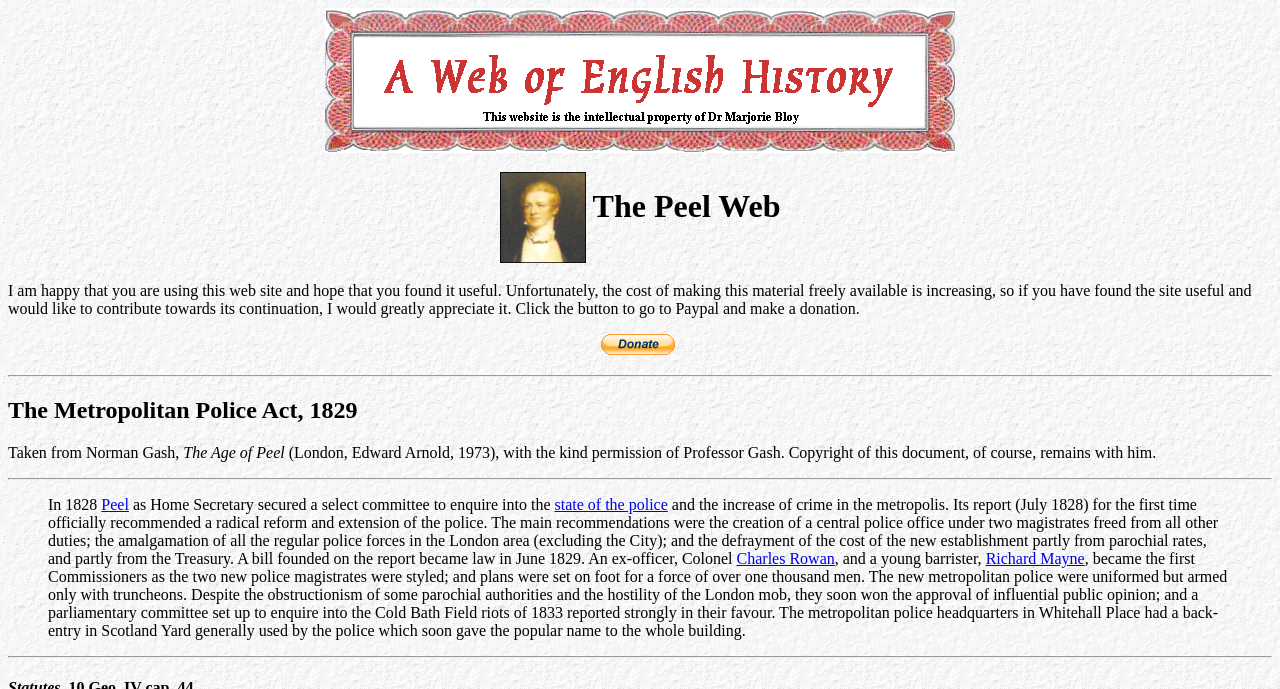Provide your answer in one word or a succinct phrase for the question: 
What is the name of the first Commissioner of the metropolitan police?

Charles Rowan